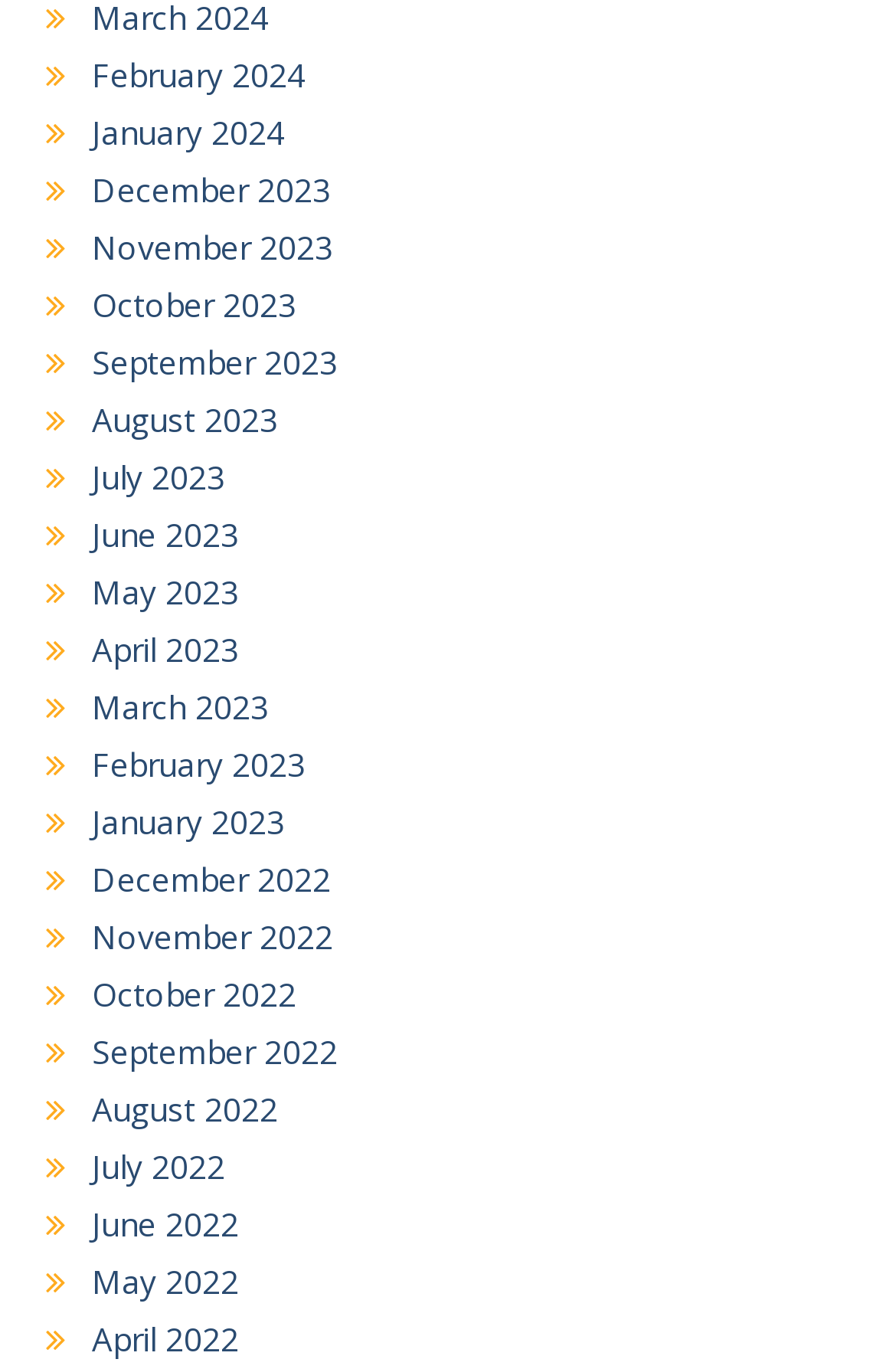Kindly determine the bounding box coordinates for the clickable area to achieve the given instruction: "check November 2023".

[0.103, 0.165, 0.372, 0.197]